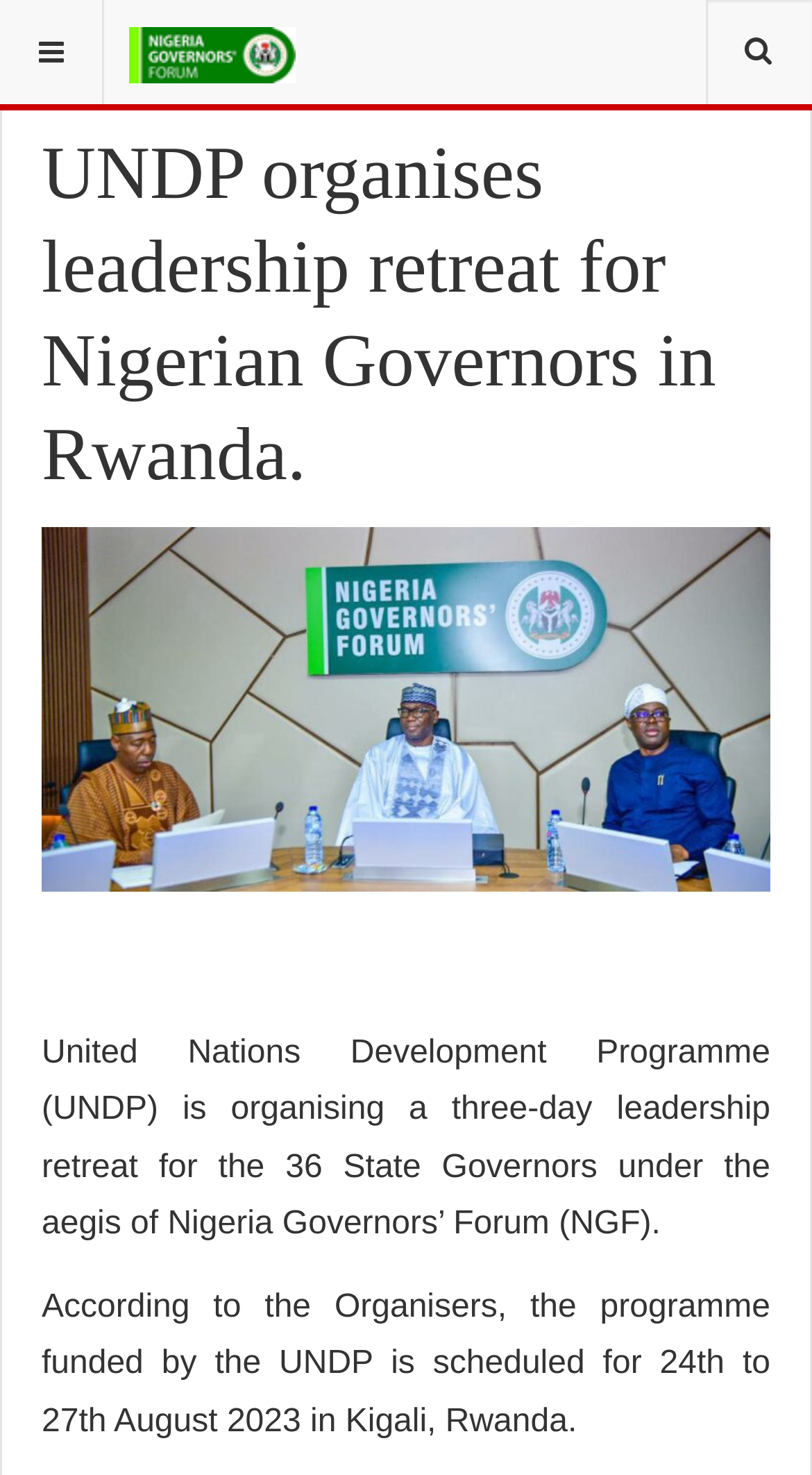Refer to the element description Teline V and identify the corresponding bounding box in the screenshot. Format the coordinates as (top-left x, top-left y, bottom-right x, bottom-right y) with values in the range of 0 to 1.

[0.159, 0.0, 0.364, 0.071]